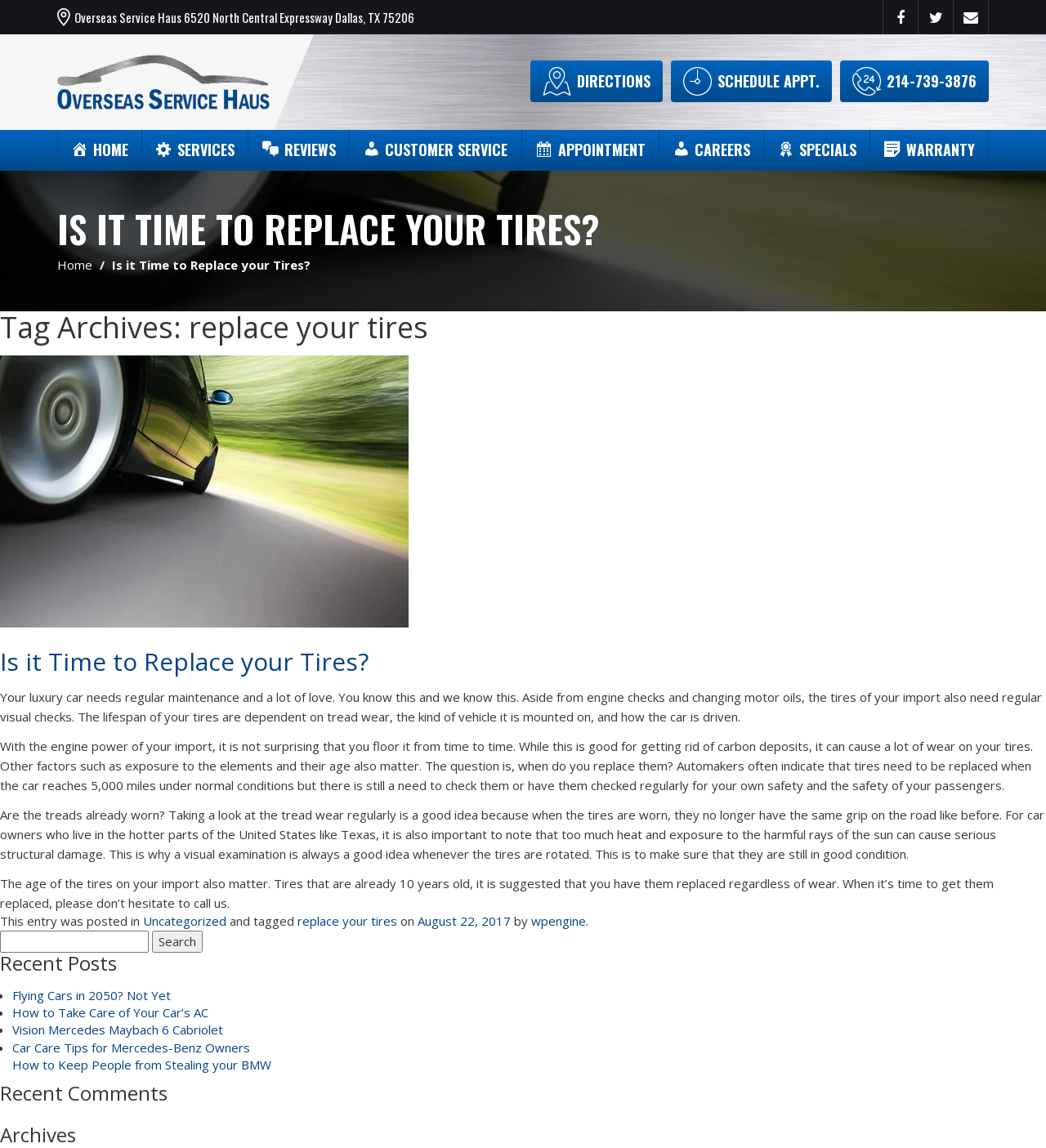Please analyze the image and provide a thorough answer to the question:
What is the title of the article on the webpage?

I found the title of the article by looking at the heading element with ID 65, which contains the title of the article.